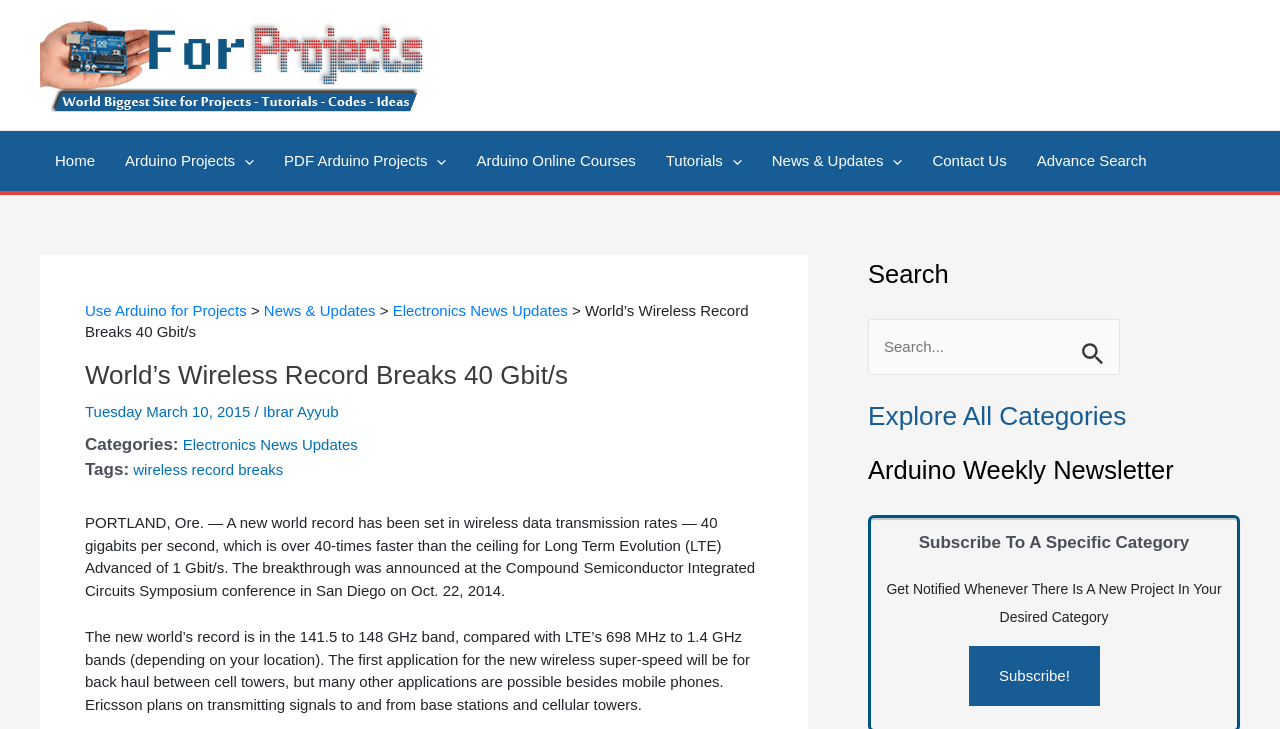Can you show the bounding box coordinates of the region to click on to complete the task described in the instruction: "Explore all categories"?

[0.678, 0.55, 0.969, 0.593]